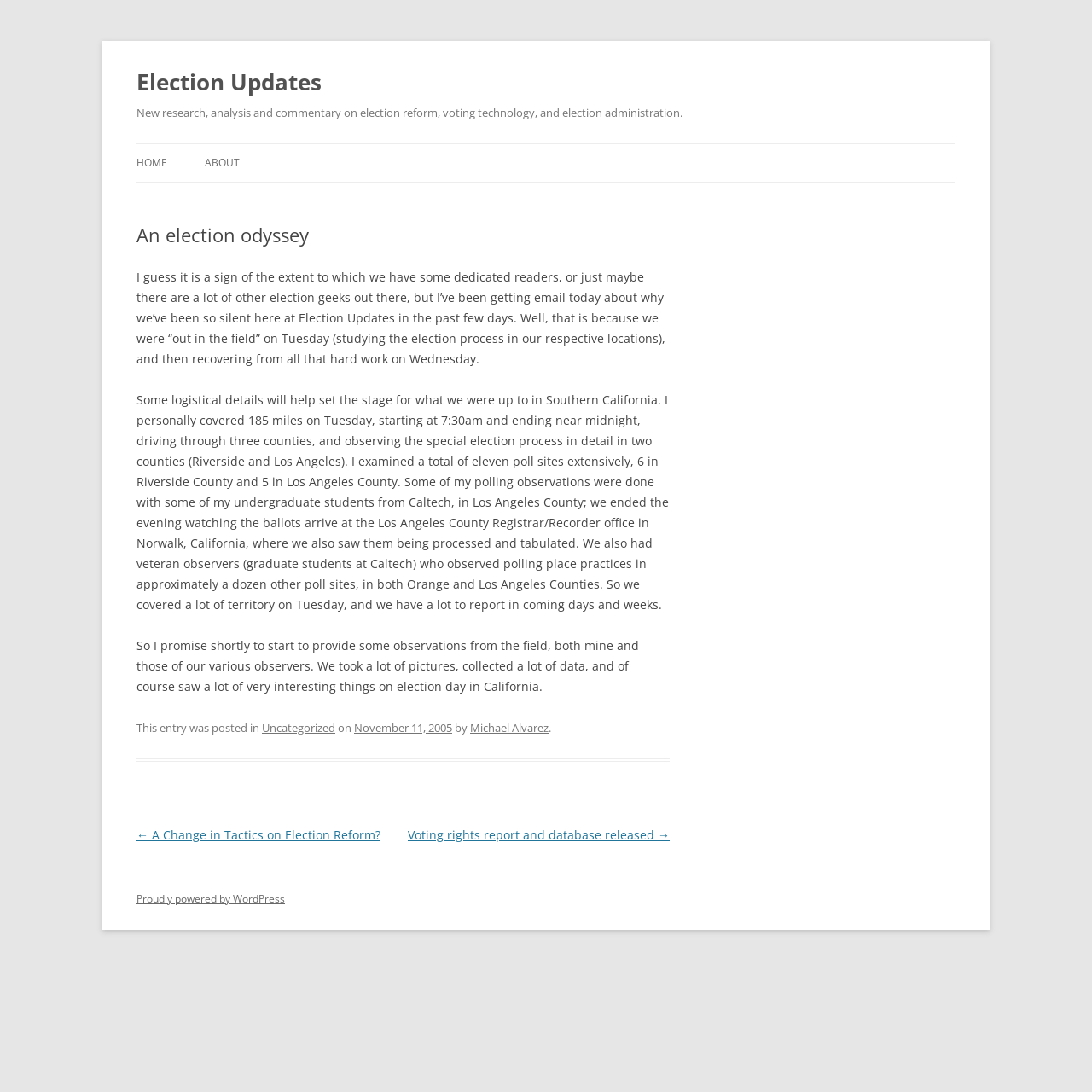Identify the bounding box coordinates for the UI element described as follows: About. Use the format (top-left x, top-left y, bottom-right x, bottom-right y) and ensure all values are floating point numbers between 0 and 1.

[0.188, 0.132, 0.22, 0.167]